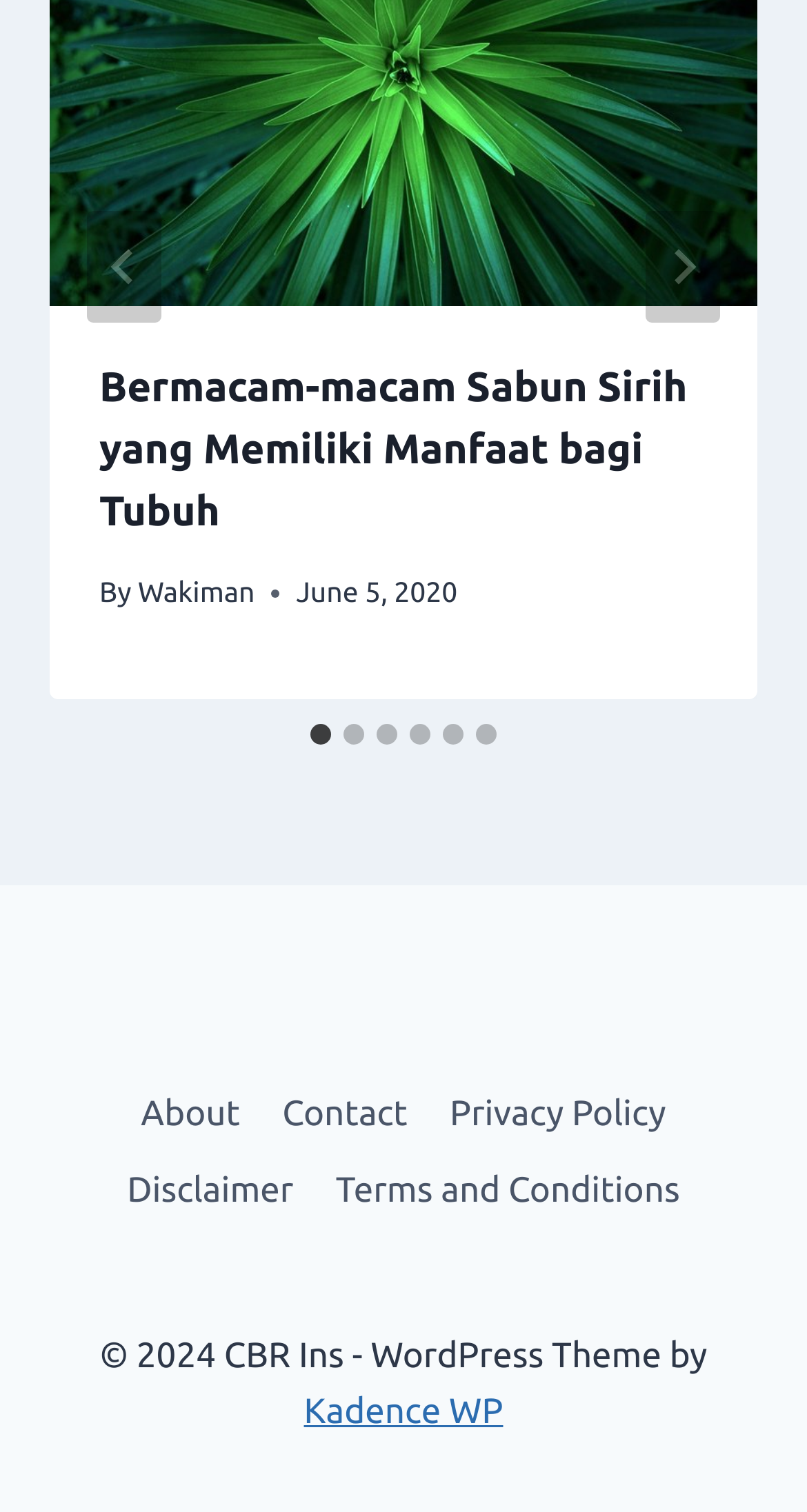Please pinpoint the bounding box coordinates for the region I should click to adhere to this instruction: "Read the article about sabun sirih".

[0.123, 0.239, 0.852, 0.353]